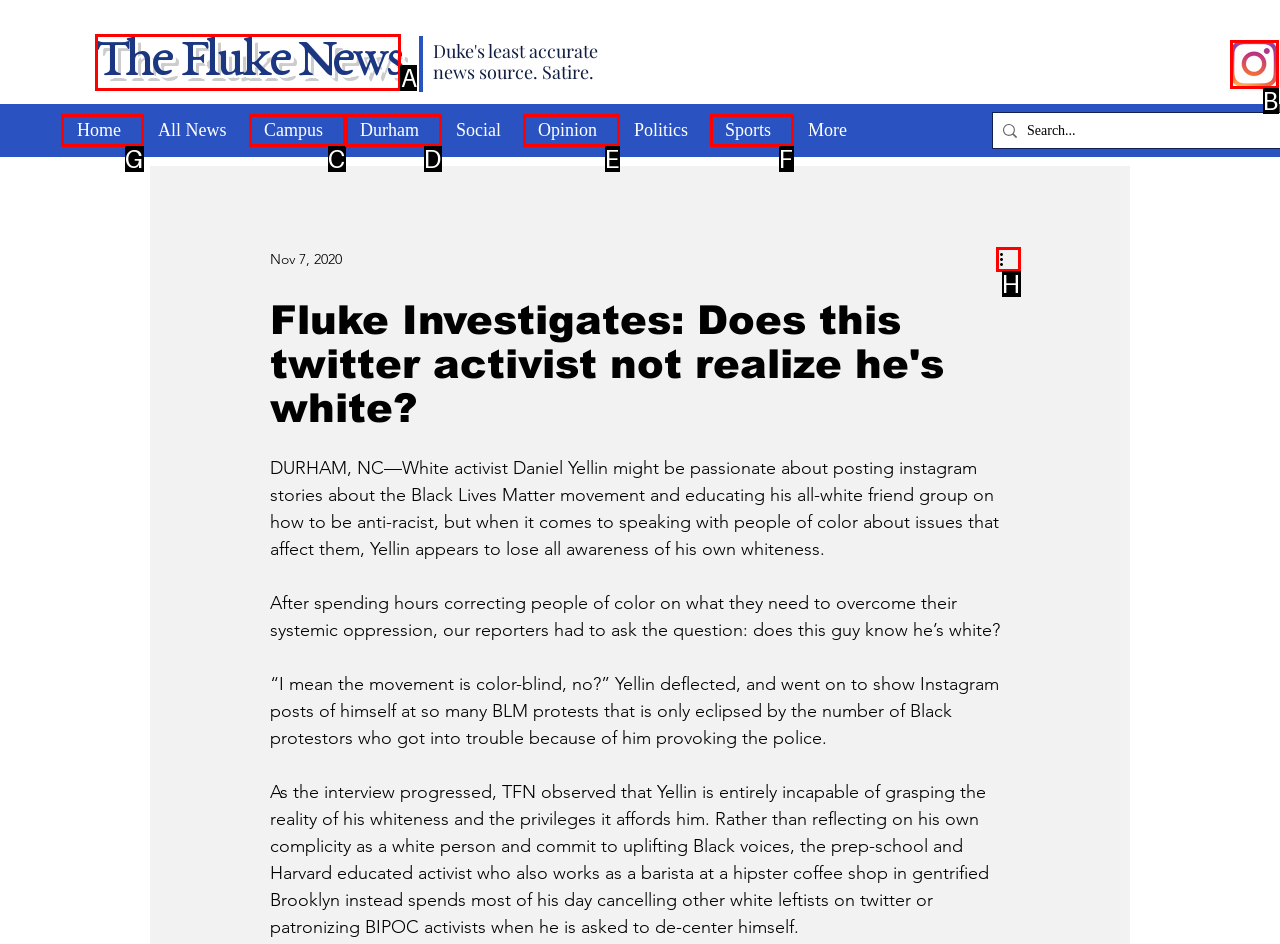Which UI element should you click on to achieve the following task: Click the 'Home' link? Provide the letter of the correct option.

G